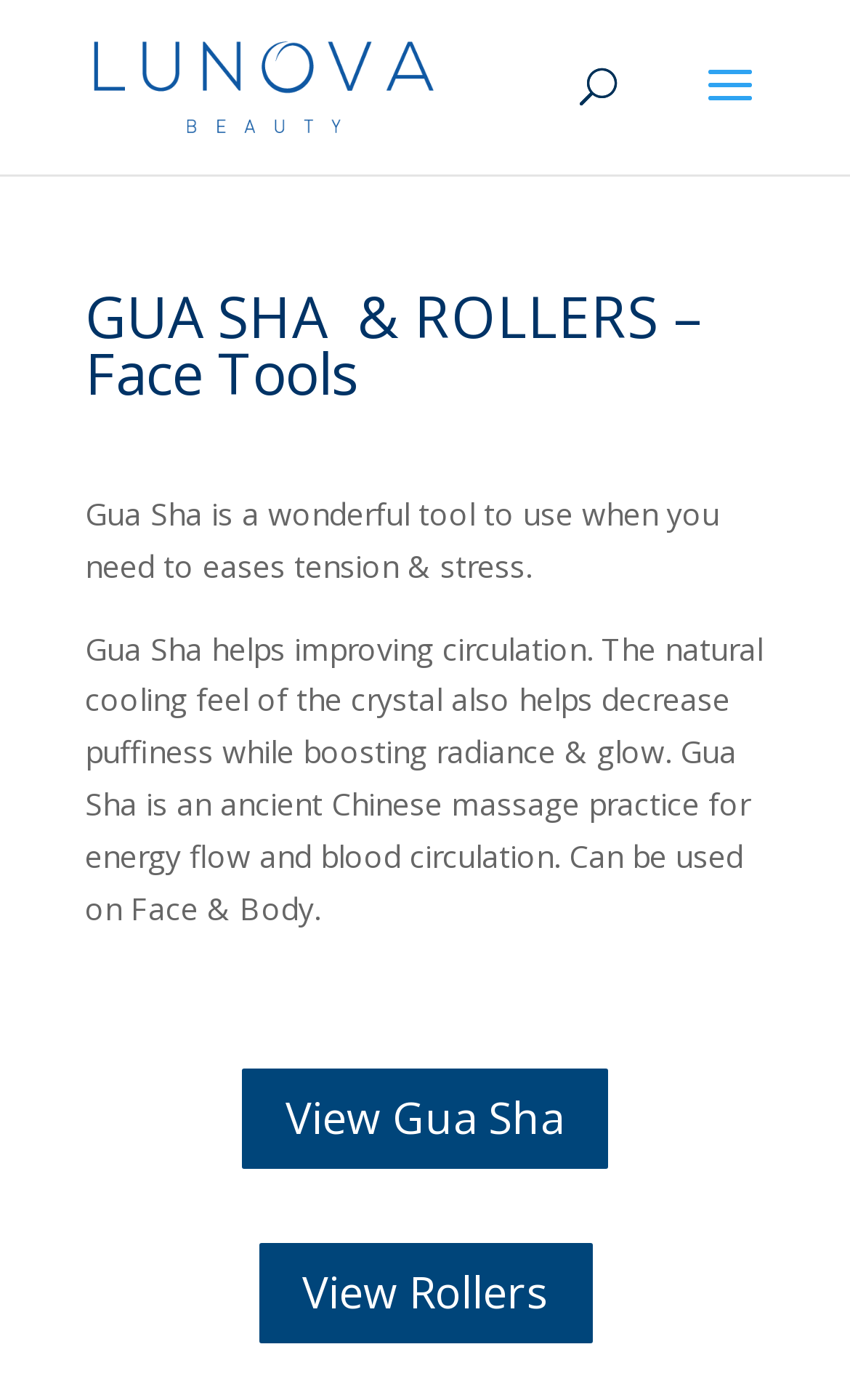Given the description "View Rollers", determine the bounding box of the corresponding UI element.

[0.299, 0.885, 0.701, 0.963]